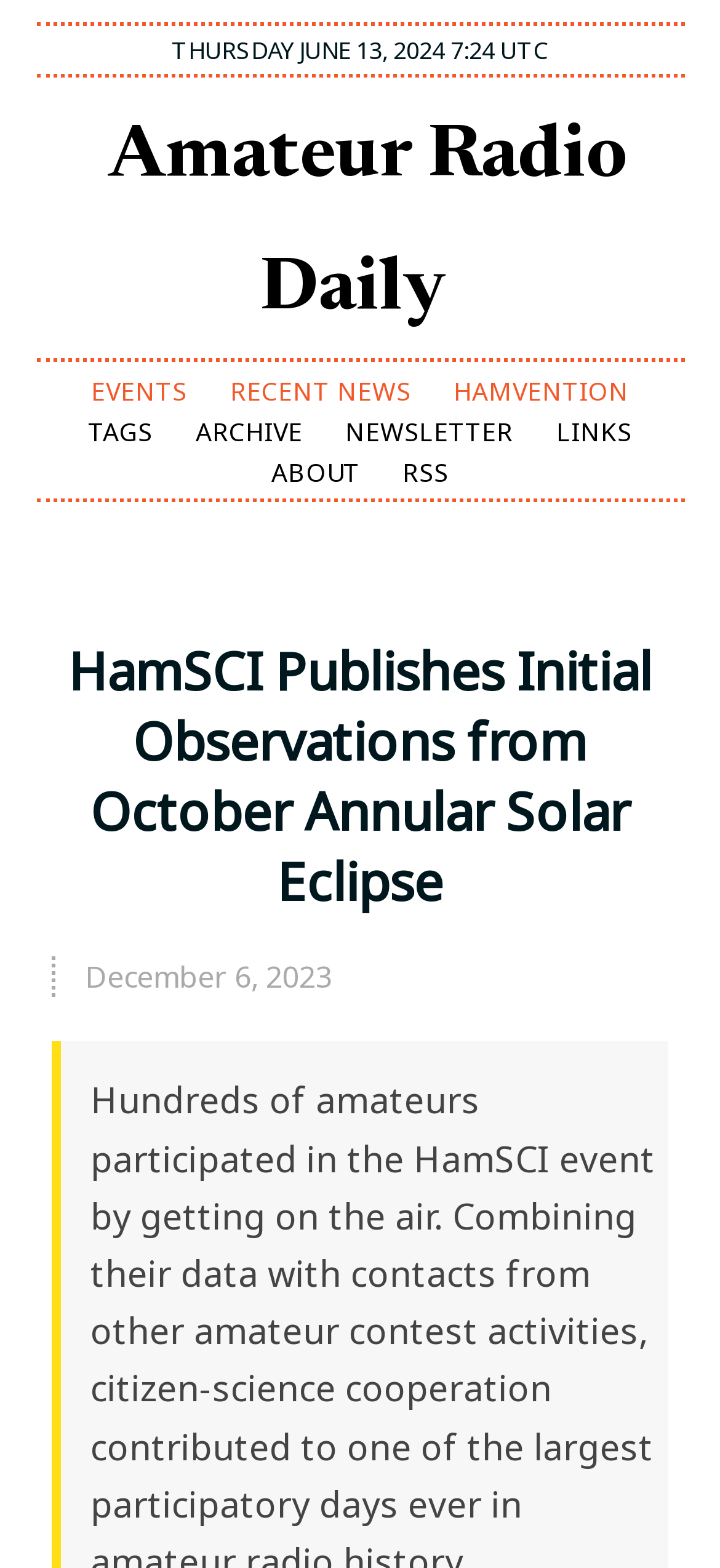Please determine the bounding box coordinates of the clickable area required to carry out the following instruction: "go to Amateur Radio Daily". The coordinates must be four float numbers between 0 and 1, represented as [left, top, right, bottom].

[0.15, 0.078, 0.871, 0.21]